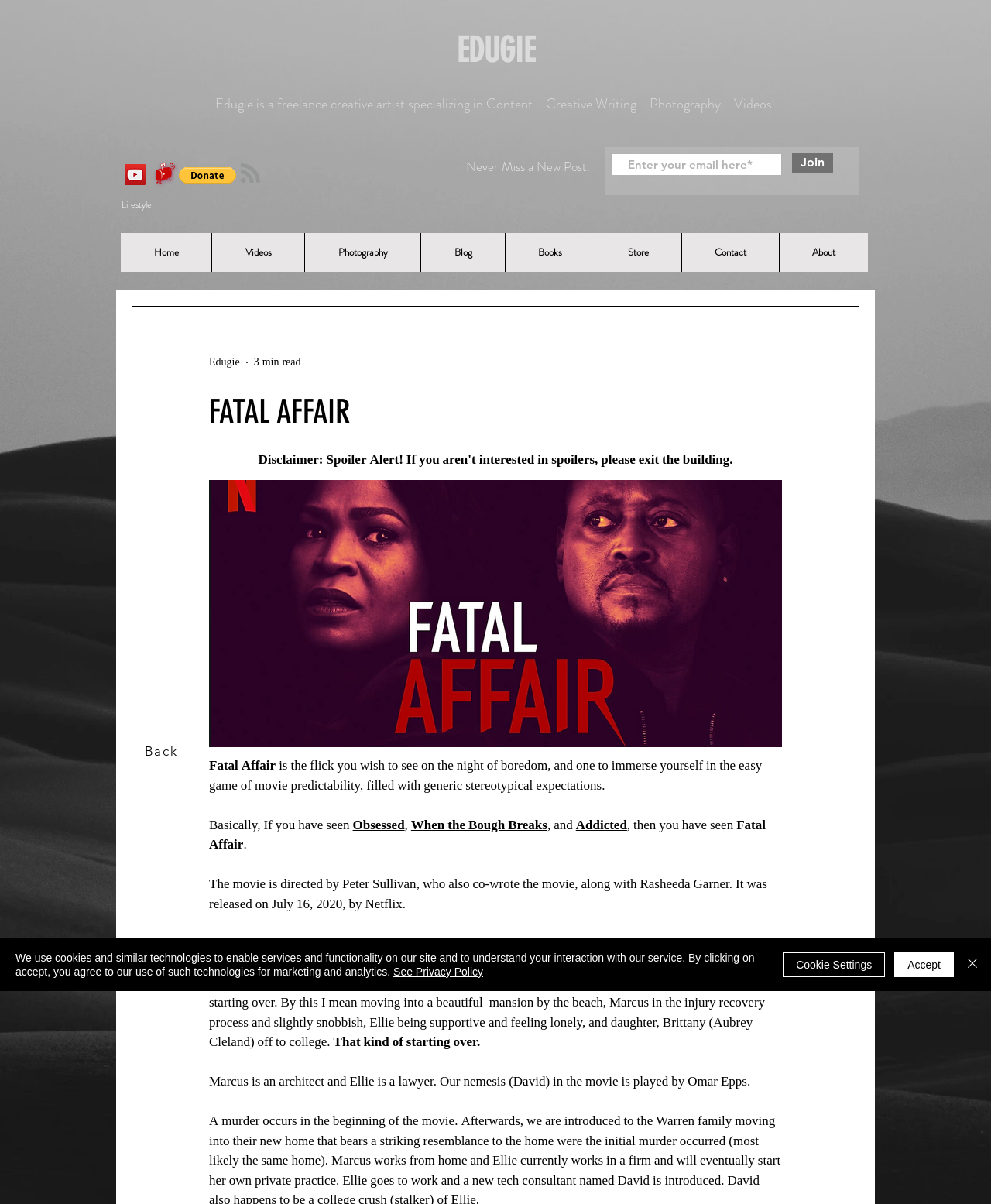Identify the webpage's primary heading and generate its text.

Edugie is a freelance creative artist specializing in Content - Creative Writing - Photography - Videos.